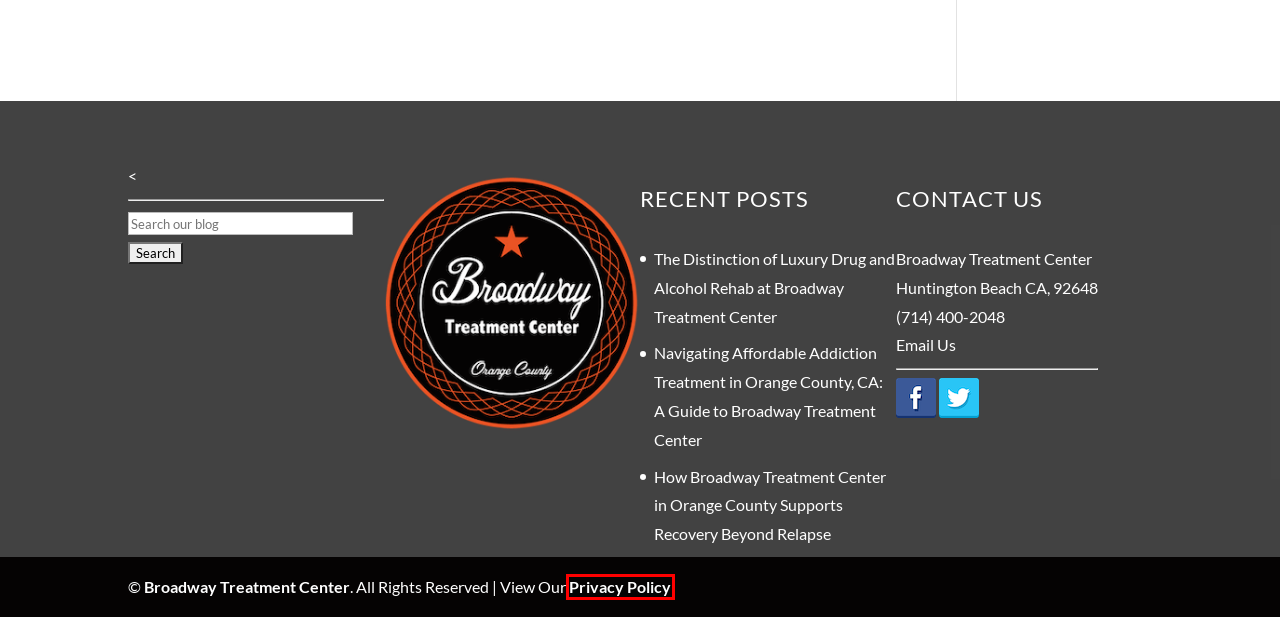A screenshot of a webpage is given, marked with a red bounding box around a UI element. Please select the most appropriate webpage description that fits the new page after clicking the highlighted element. Here are the candidates:
A. Mental Health and Addiction Recovery in Orange County
B. City of Laguna Woods, California
C. Building Healthy Relationships in Recovery: Finding Connection
D. Substance Abuse Treatment in Orange County » Broadway Treatment Center
E. About Broadway Treatment Center | Drug and Alcohol Treatment Center
F. Luxury Drug and Alcohol Rehab in Orange County
G. The Broadway Treatment Center Recovery Blog
H. Privacy Policy | Broadway Treatment Center

H